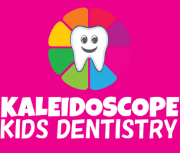What is the overall aesthetic of the design?
Look at the screenshot and respond with one word or a short phrase.

bright colors and cheerful imagery